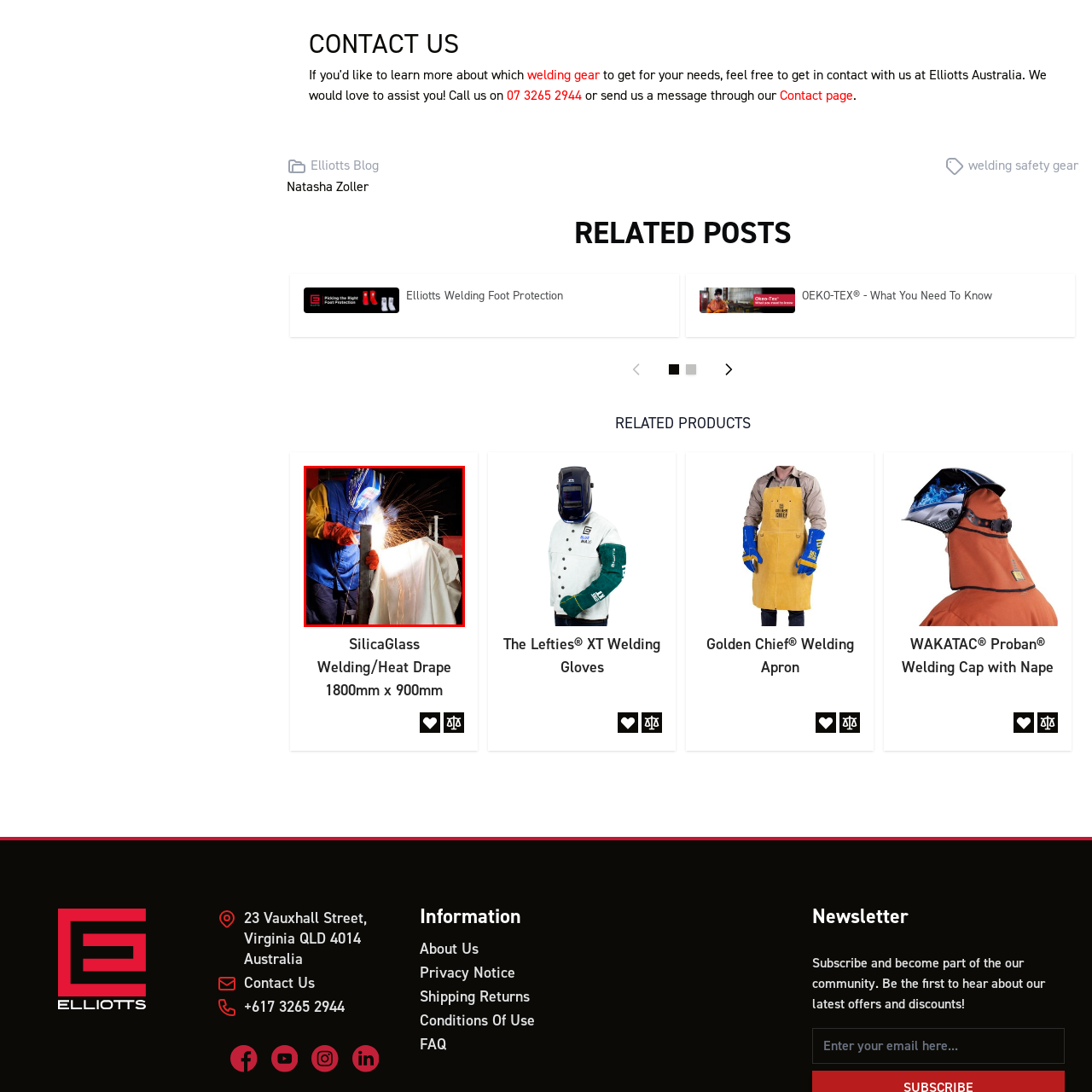Why is a protective covering or drape in place?  
Study the image enclosed by the red boundary and furnish a detailed answer based on the visual details observed in the image.

A protective covering or drape appears to be in place, which suggests that the welder is taking necessary precautions to shield adjacent areas from the welding process, emphasizing the importance of safety during welding tasks.